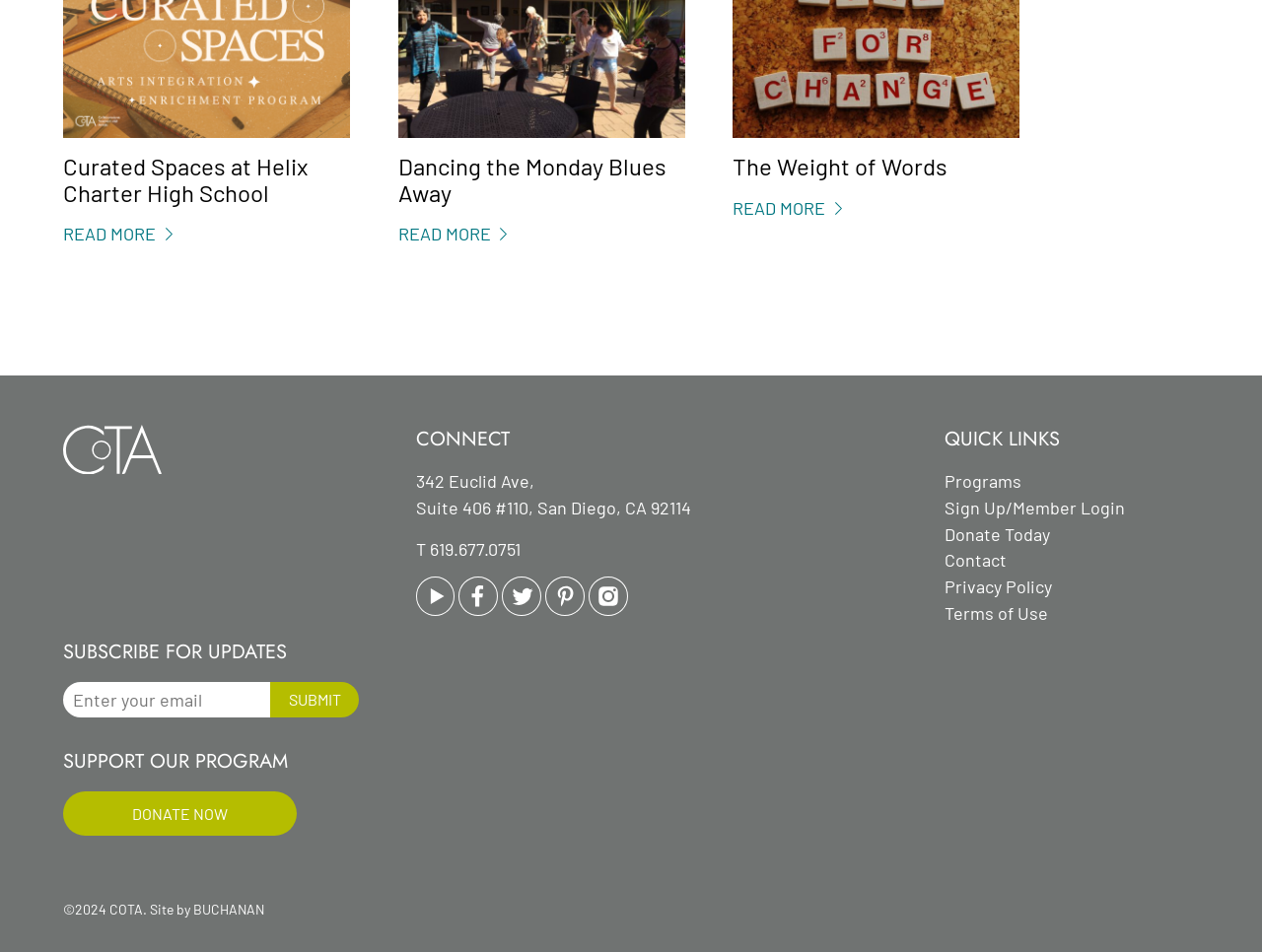From the element description Donate Today, predict the bounding box coordinates of the UI element. The coordinates must be specified in the format (top-left x, top-left y, bottom-right x, bottom-right y) and should be within the 0 to 1 range.

[0.748, 0.549, 0.832, 0.572]